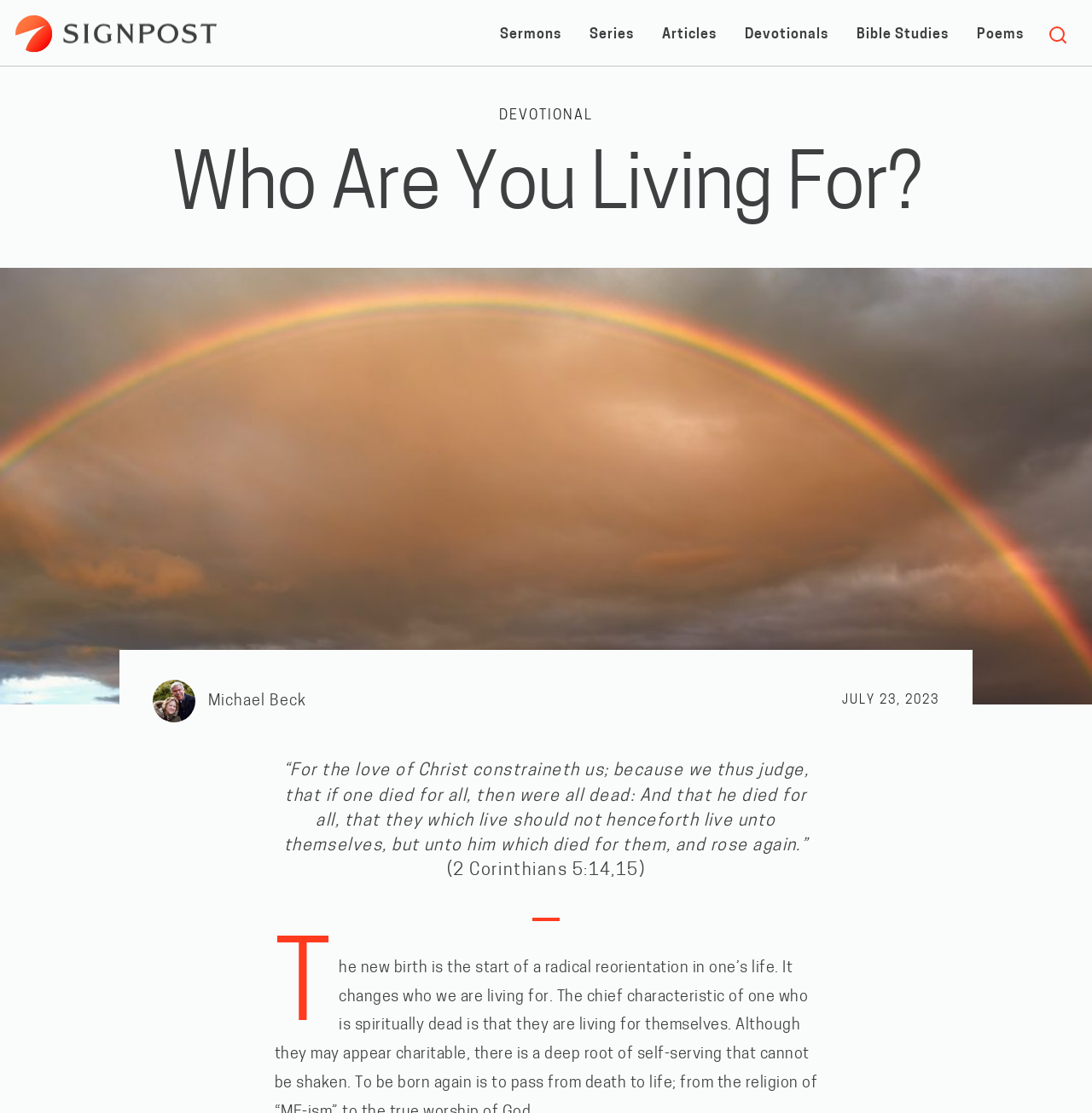Please identify the bounding box coordinates of the area that needs to be clicked to follow this instruction: "Check the latest poem".

[0.895, 0.02, 0.938, 0.043]